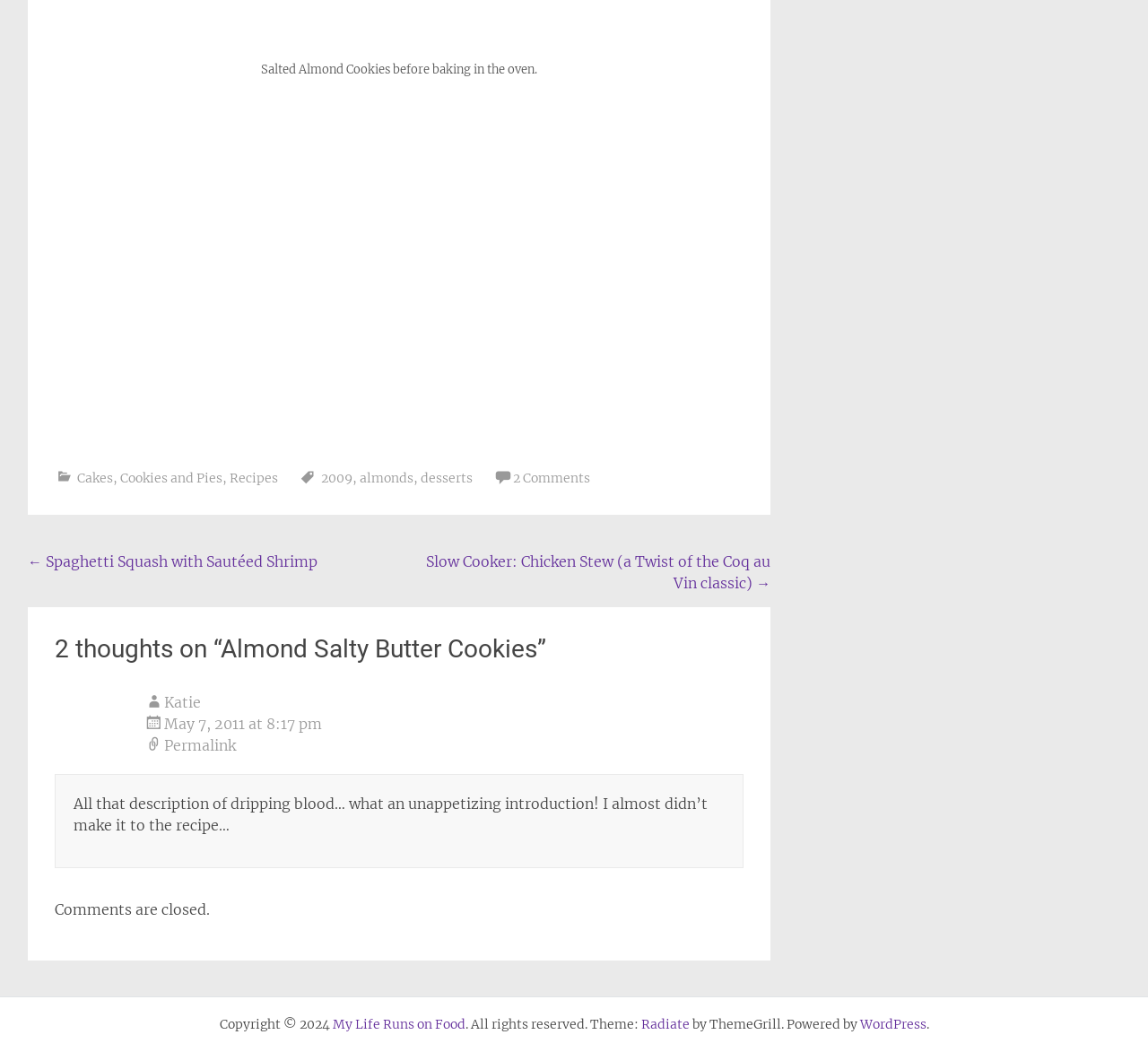Please provide the bounding box coordinate of the region that matches the element description: My Life Runs on Food. Coordinates should be in the format (top-left x, top-left y, bottom-right x, bottom-right y) and all values should be between 0 and 1.

[0.289, 0.966, 0.405, 0.981]